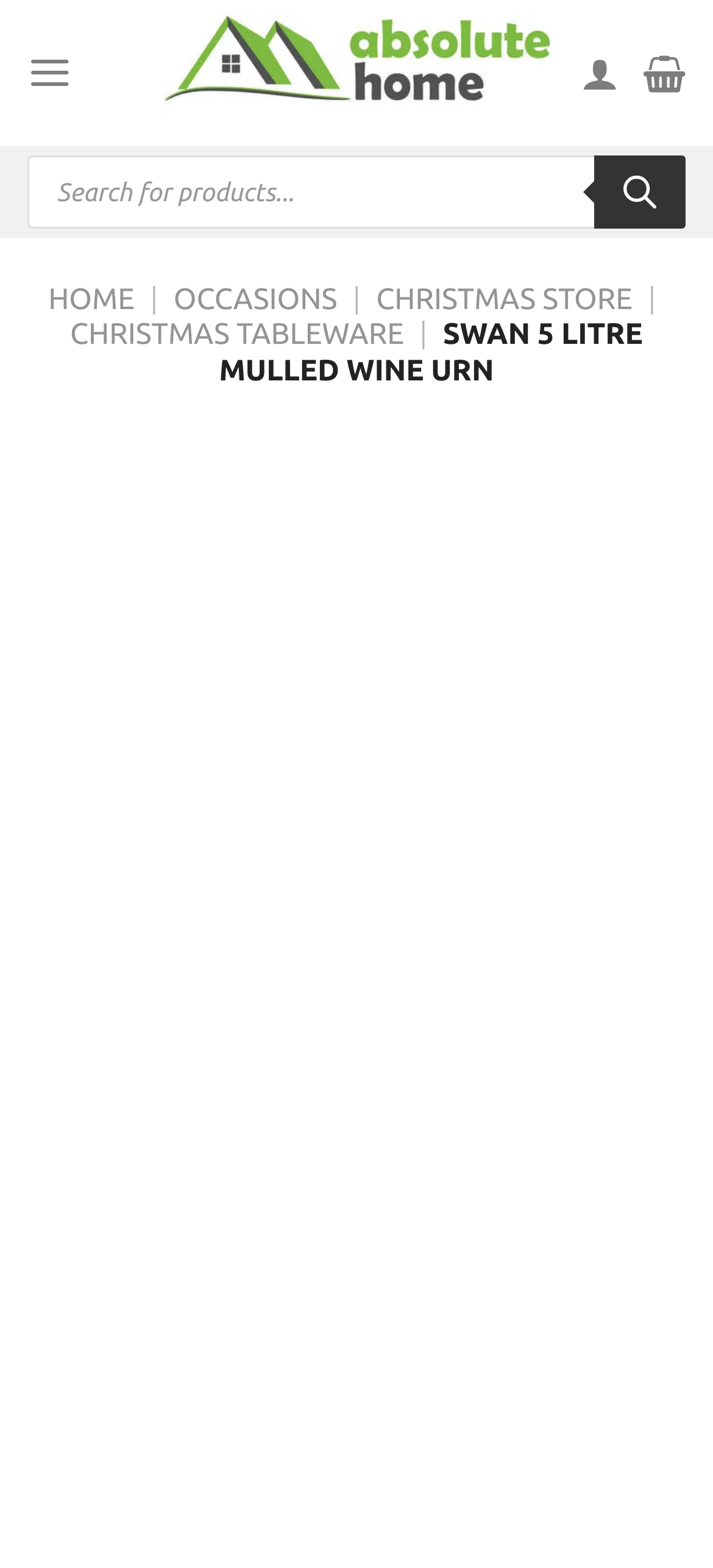How many images are there on this page?
Look at the image and answer with only one word or phrase.

3